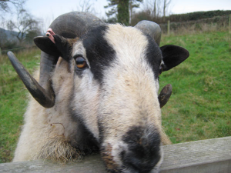Detail all significant aspects of the image you see.

This image depicts a close-up of a Torddu Badger Face ram, showcasing its striking facial features and distinctive black and white coloration. The ram's prominent horns curve elegantly, adding to its unique appearance. The background features a lush green landscape, typical of the serene environments where Badger Face sheep graze. Known for their hardiness and adaptability, Torddu Badger Face sheep have been cherished livestock on farms since the late 1990s. This ram likely represents a flock that is well cared for, contributing to the production of high-quality grass-fed lamb, hogget, and mutton.